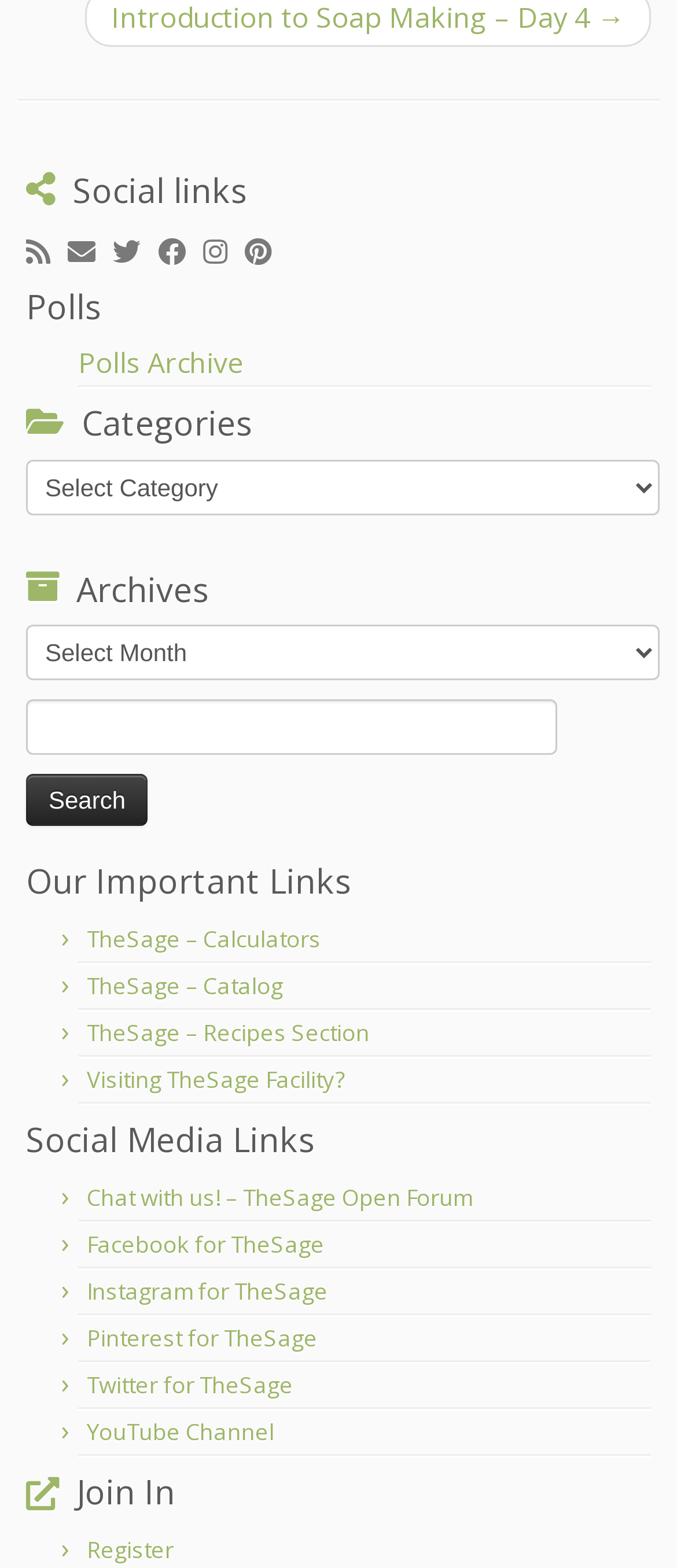Please specify the bounding box coordinates of the clickable section necessary to execute the following command: "check out LinkedIn".

None